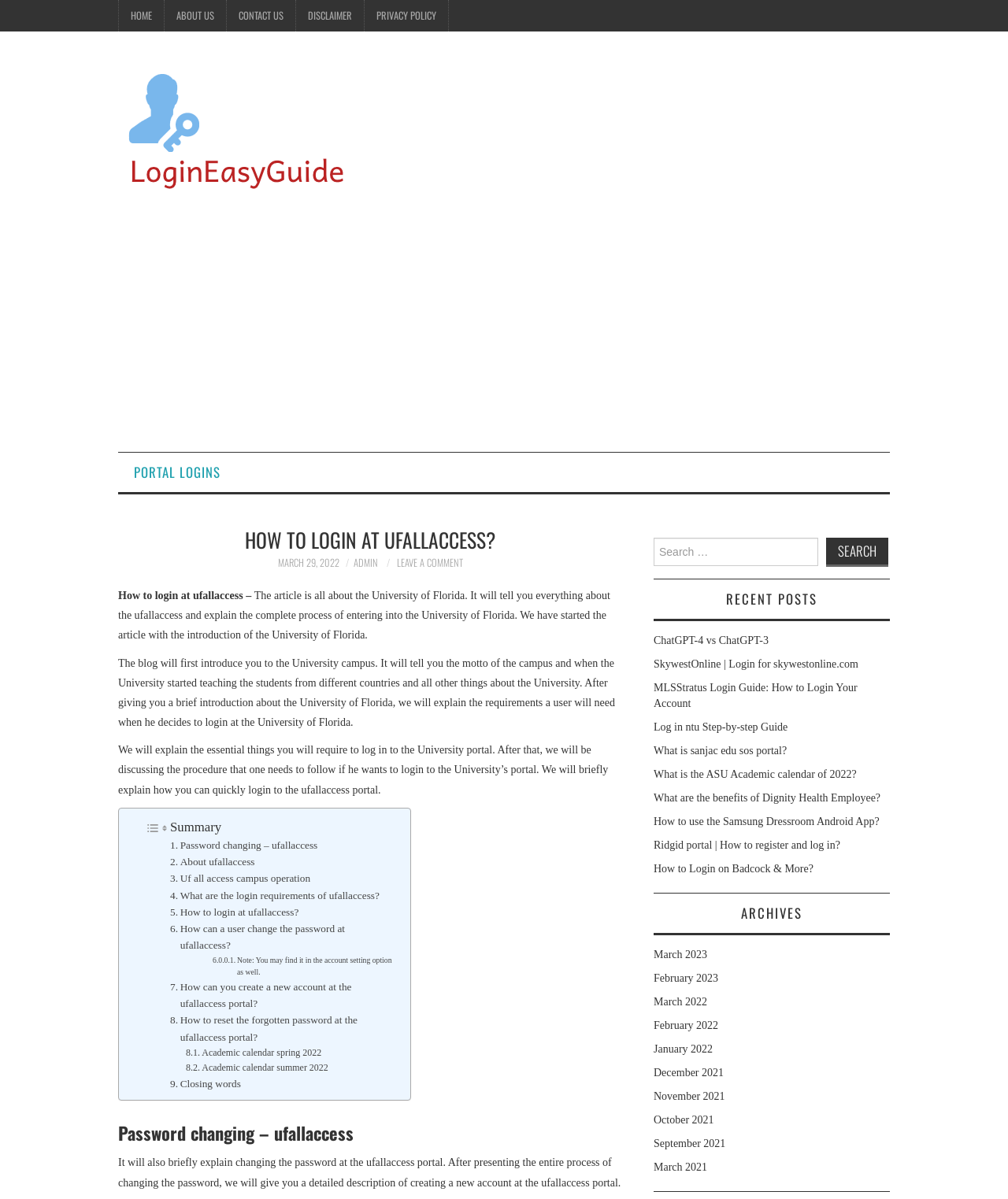Specify the bounding box coordinates of the area to click in order to follow the given instruction: "Click on the 'PORTAL LOGINS' link."

[0.117, 0.378, 0.234, 0.41]